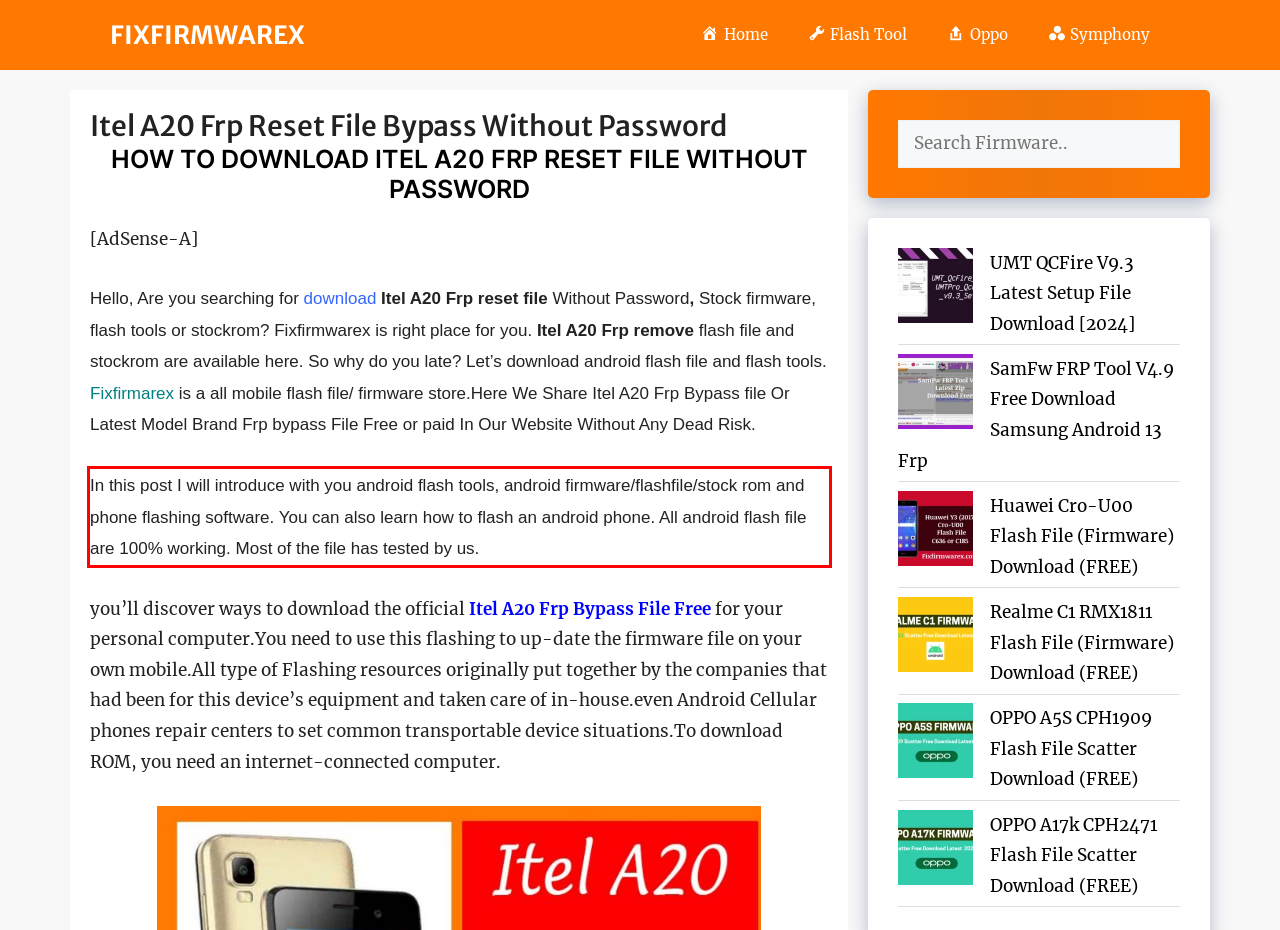You have a webpage screenshot with a red rectangle surrounding a UI element. Extract the text content from within this red bounding box.

In this post I will introduce with you android flash tools, android firmware/flashfile/stock rom and phone flashing software. You can also learn how to flash an android phone. All android flash file are 100% working. Most of the file has tested by us.